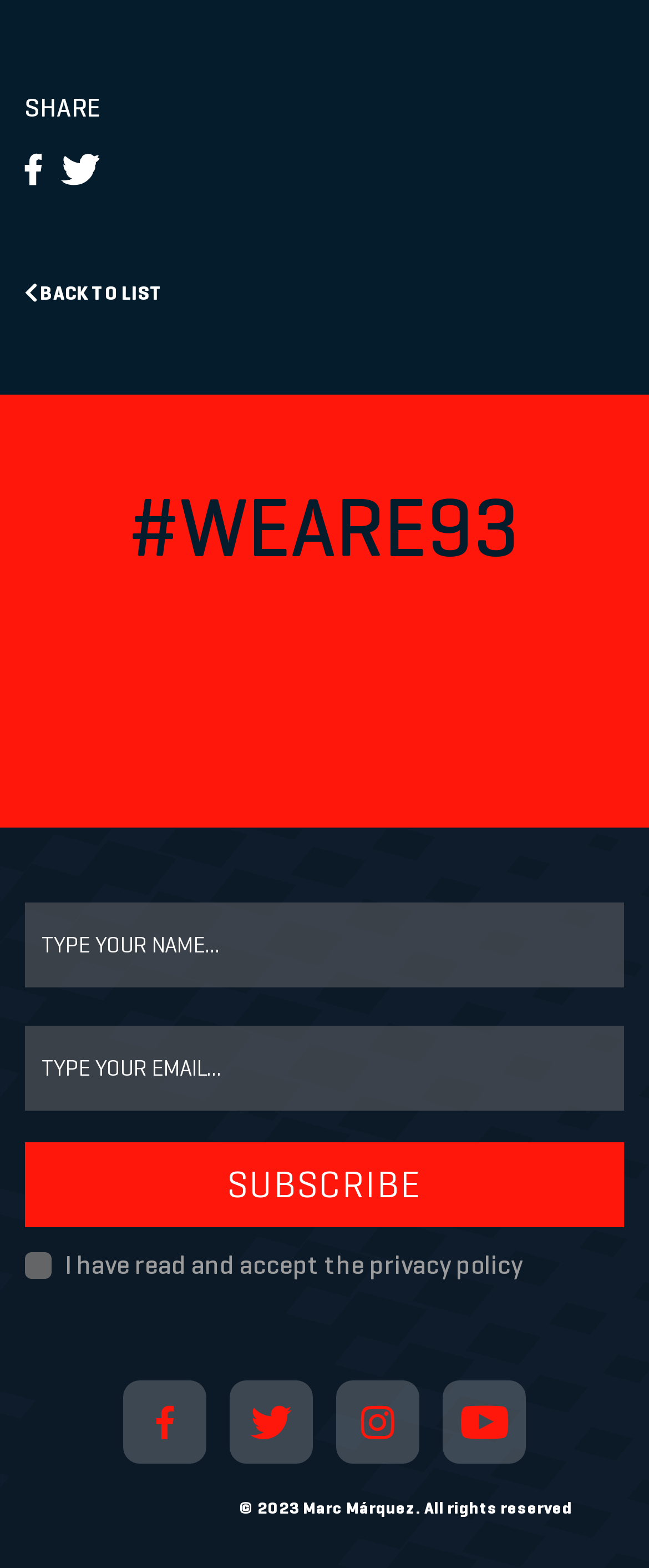Identify and provide the bounding box for the element described by: "Write For Us".

None